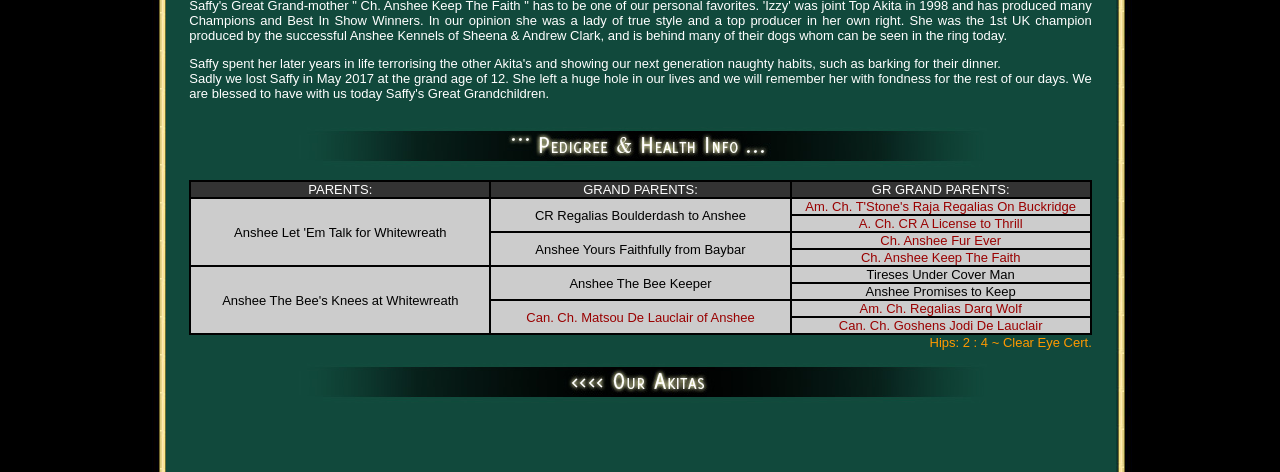Determine the bounding box coordinates for the UI element with the following description: "alt="Back to Our Akitas"". The coordinates should be four float numbers between 0 and 1, represented as [left, top, right, bottom].

[0.227, 0.828, 0.774, 0.86]